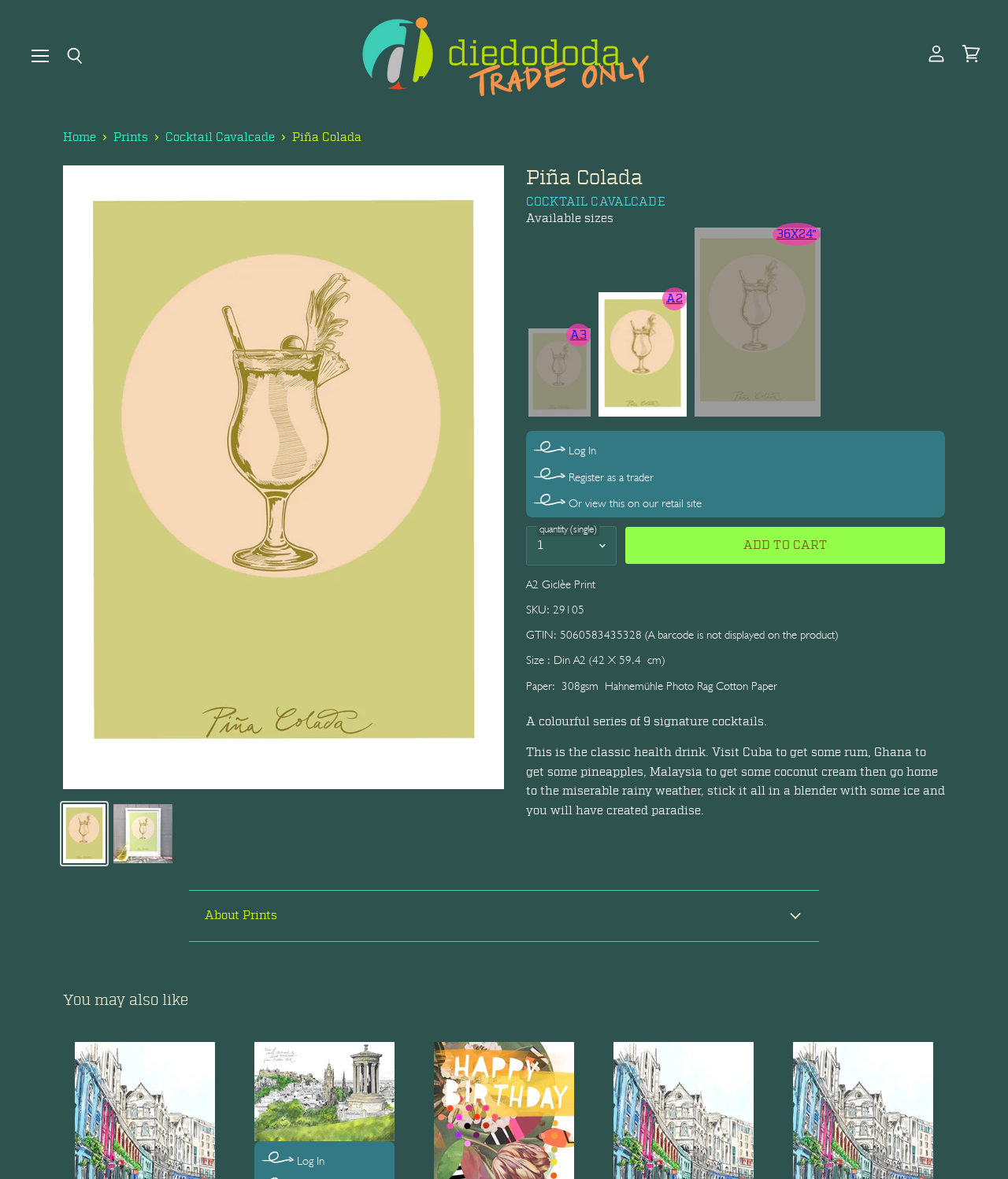Given the element description parent_node: Log In, identify the bounding box coordinates for the UI element on the webpage screenshot. The format should be (top-left x, top-left y, bottom-right x, bottom-right y), with values between 0 and 1.

[0.252, 0.884, 0.391, 0.968]